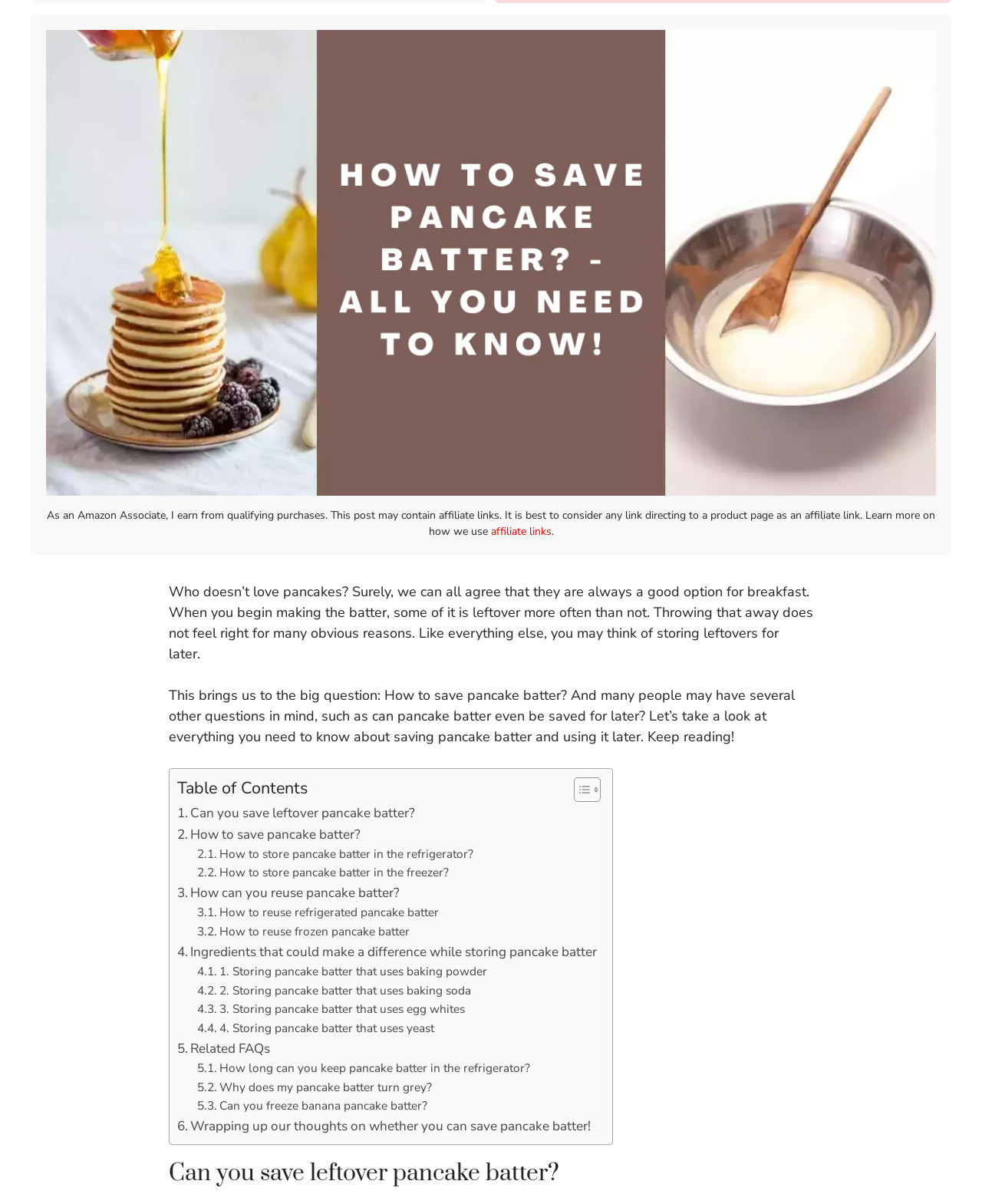Given the element description How to save pancake batter?, identify the bounding box coordinates for the UI element on the webpage screenshot. The format should be (top-left x, top-left y, bottom-right x, bottom-right y), with values between 0 and 1.

[0.18, 0.684, 0.368, 0.702]